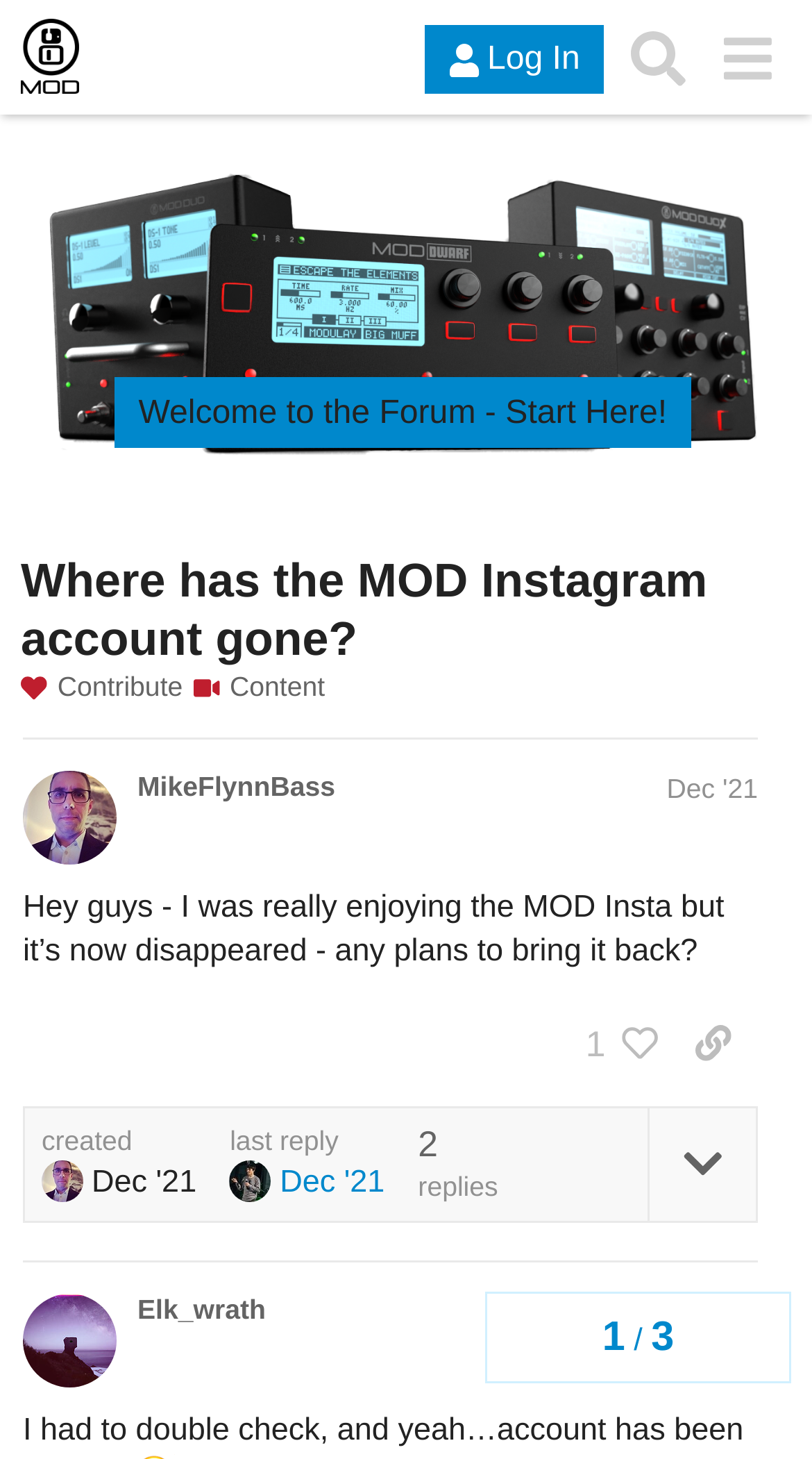Identify and extract the main heading of the webpage.

Where has the MOD Instagram account gone?